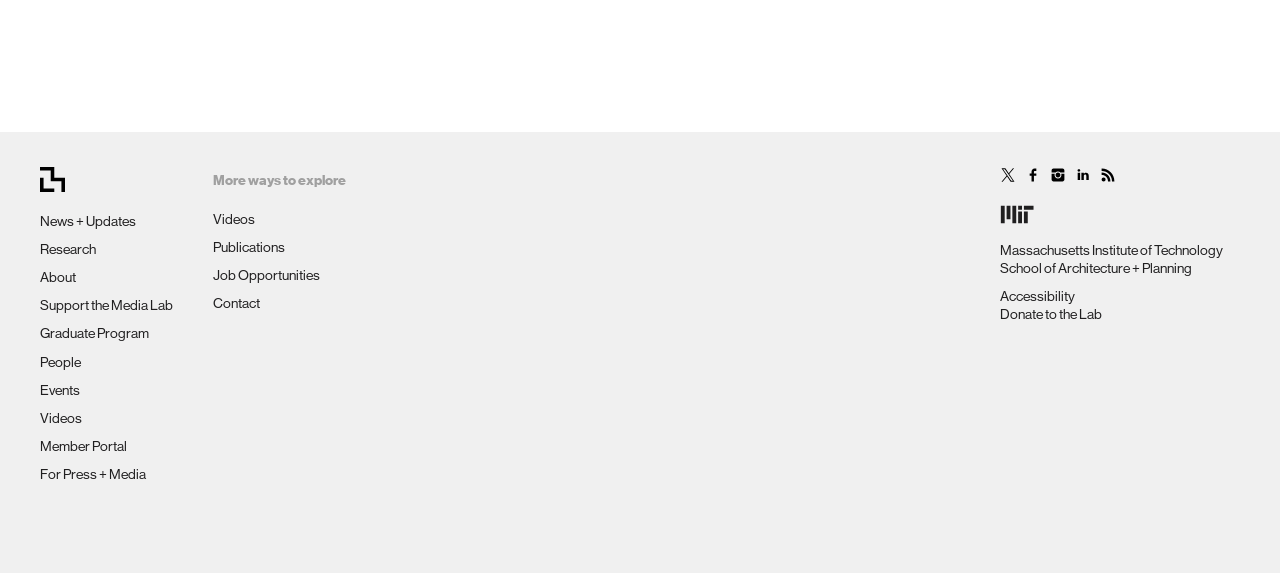Indicate the bounding box coordinates of the clickable region to achieve the following instruction: "View Videos."

[0.166, 0.368, 0.199, 0.396]